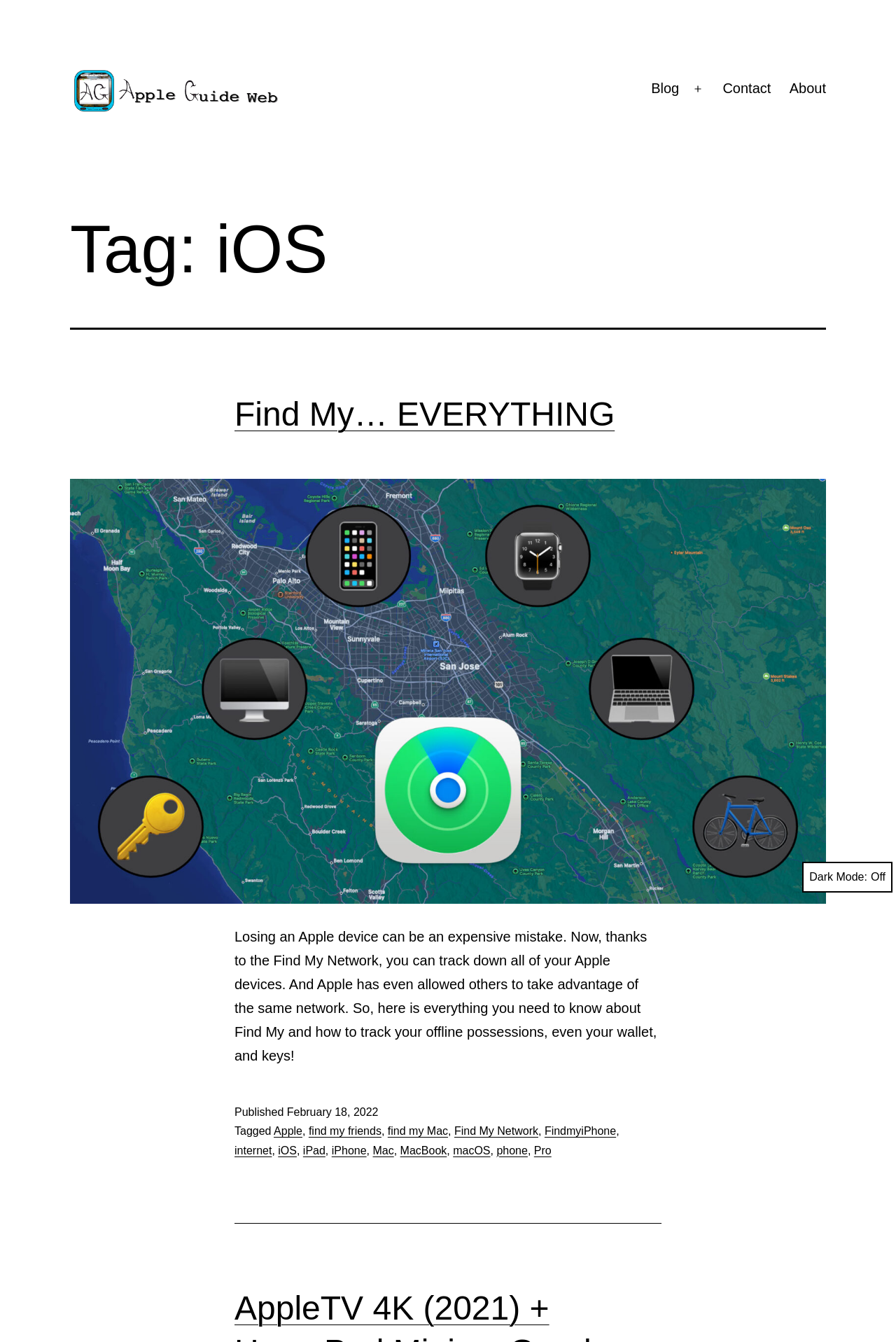Determine the bounding box coordinates of the clickable region to carry out the instruction: "Check 'Shipping Info'".

None